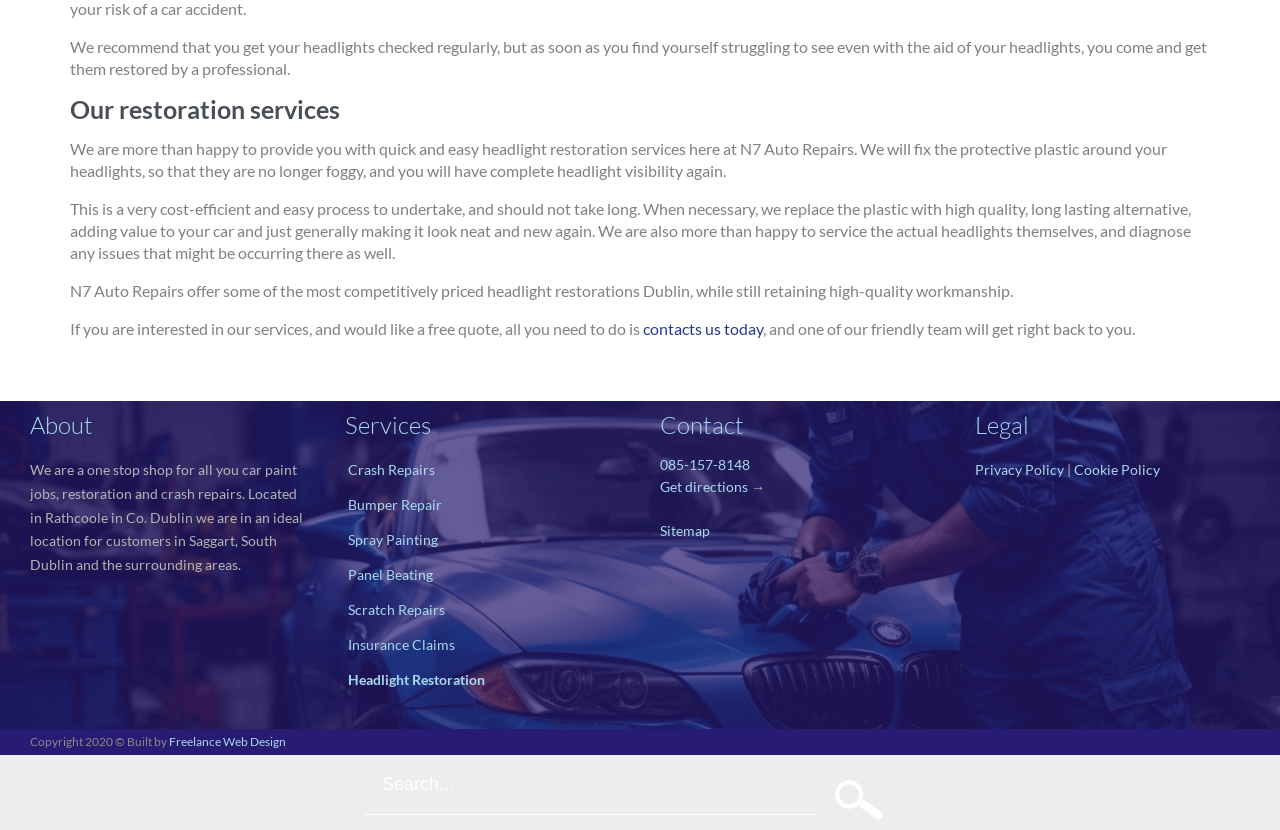Please locate the bounding box coordinates for the element that should be clicked to achieve the following instruction: "Visit the website of Express Healthcare Professionals". Ensure the coordinates are given as four float numbers between 0 and 1, i.e., [left, top, right, bottom].

None